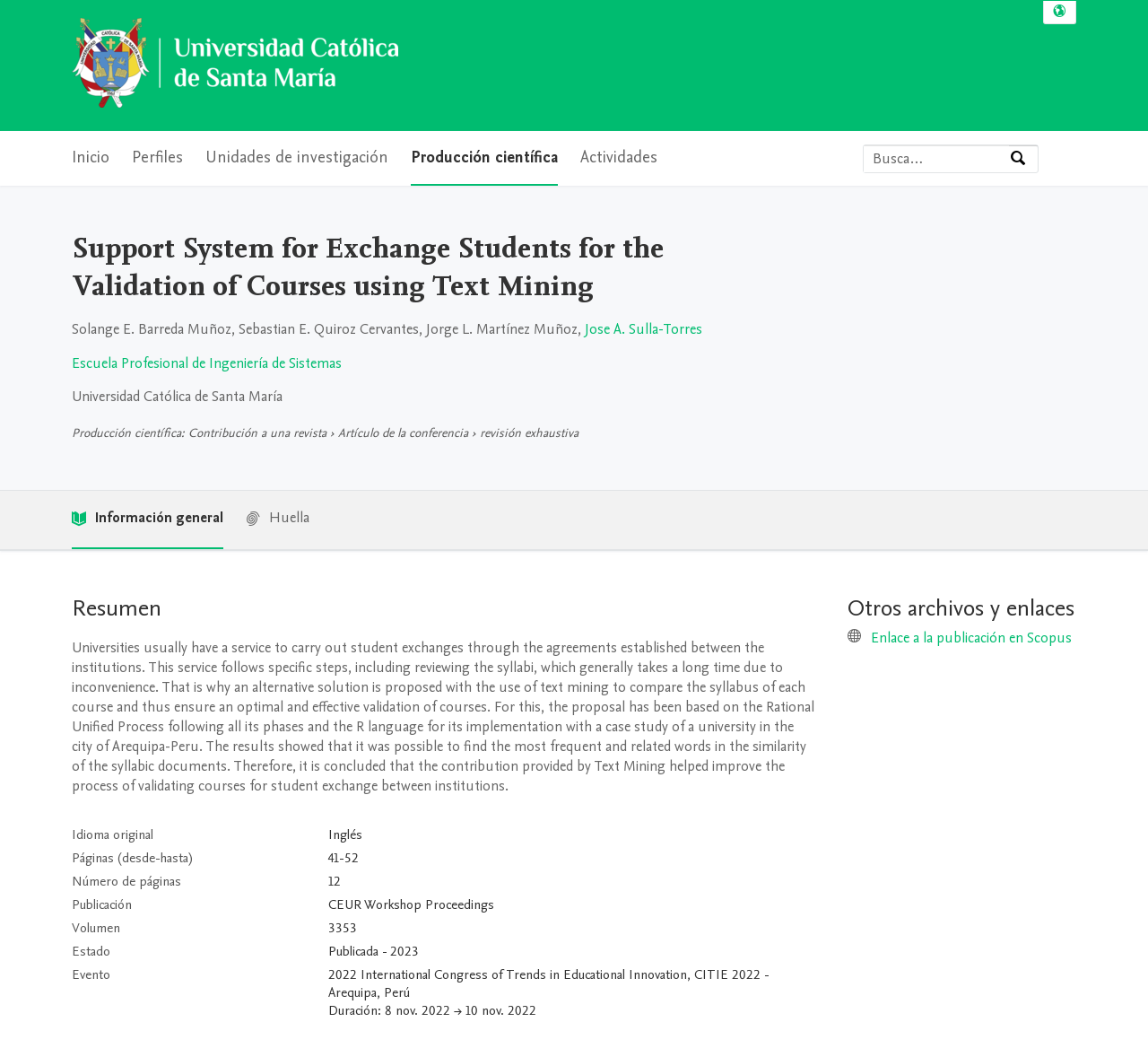Locate the coordinates of the bounding box for the clickable region that fulfills this instruction: "Select a language from the dropdown".

[0.909, 0.001, 0.937, 0.022]